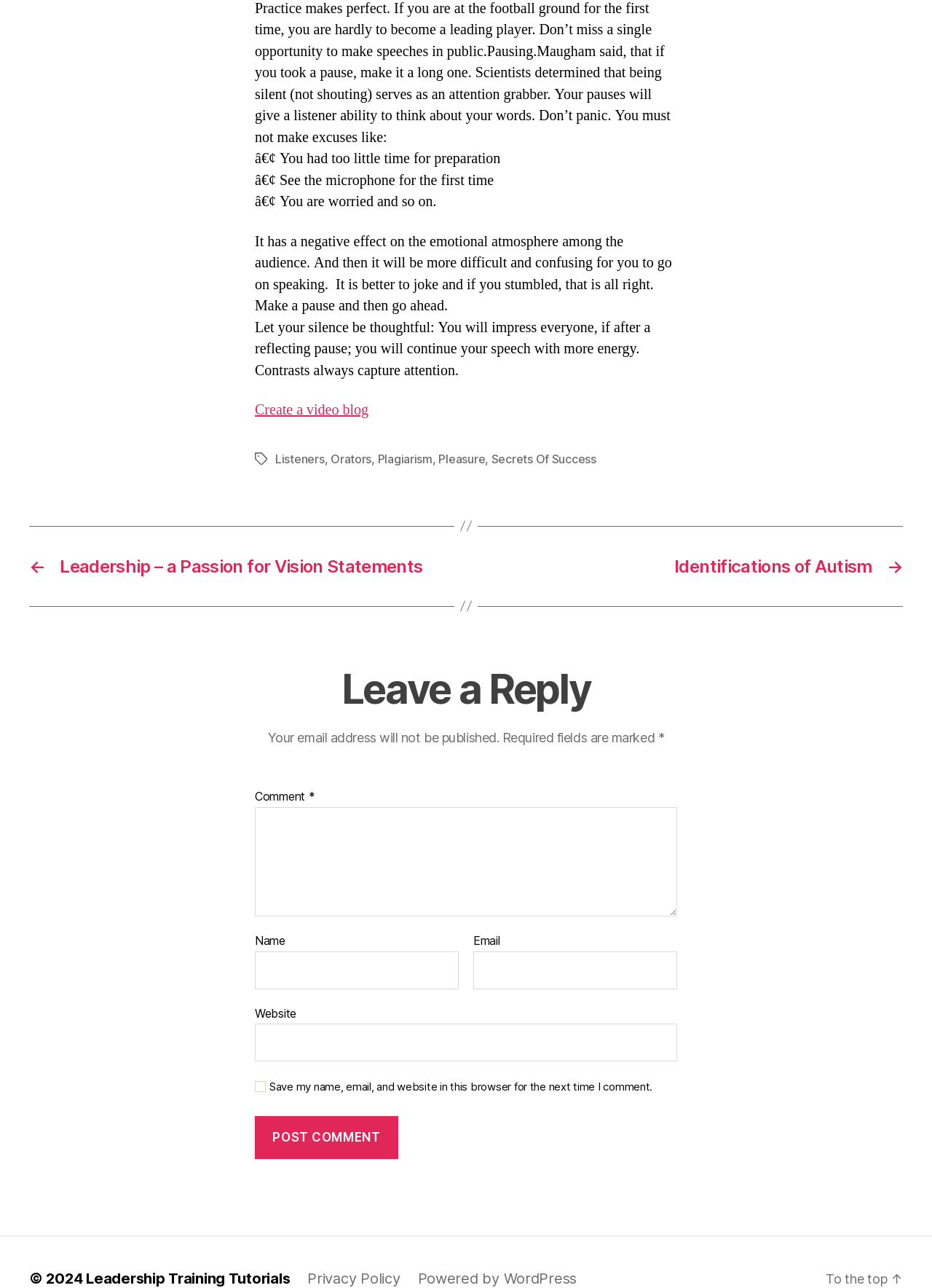What is the first suggestion to overcome nervousness?
Provide a comprehensive and detailed answer to the question.

The webpage provides tips to overcome nervousness while speaking. The first suggestion is to joke, as mentioned in the text 'It has a negative effect on the emotional atmosphere among the audience. And then it will be more difficult and confusing for you to go on speaking. It is better to joke and if you stumbled, that is all right. Make a pause and then go ahead.'